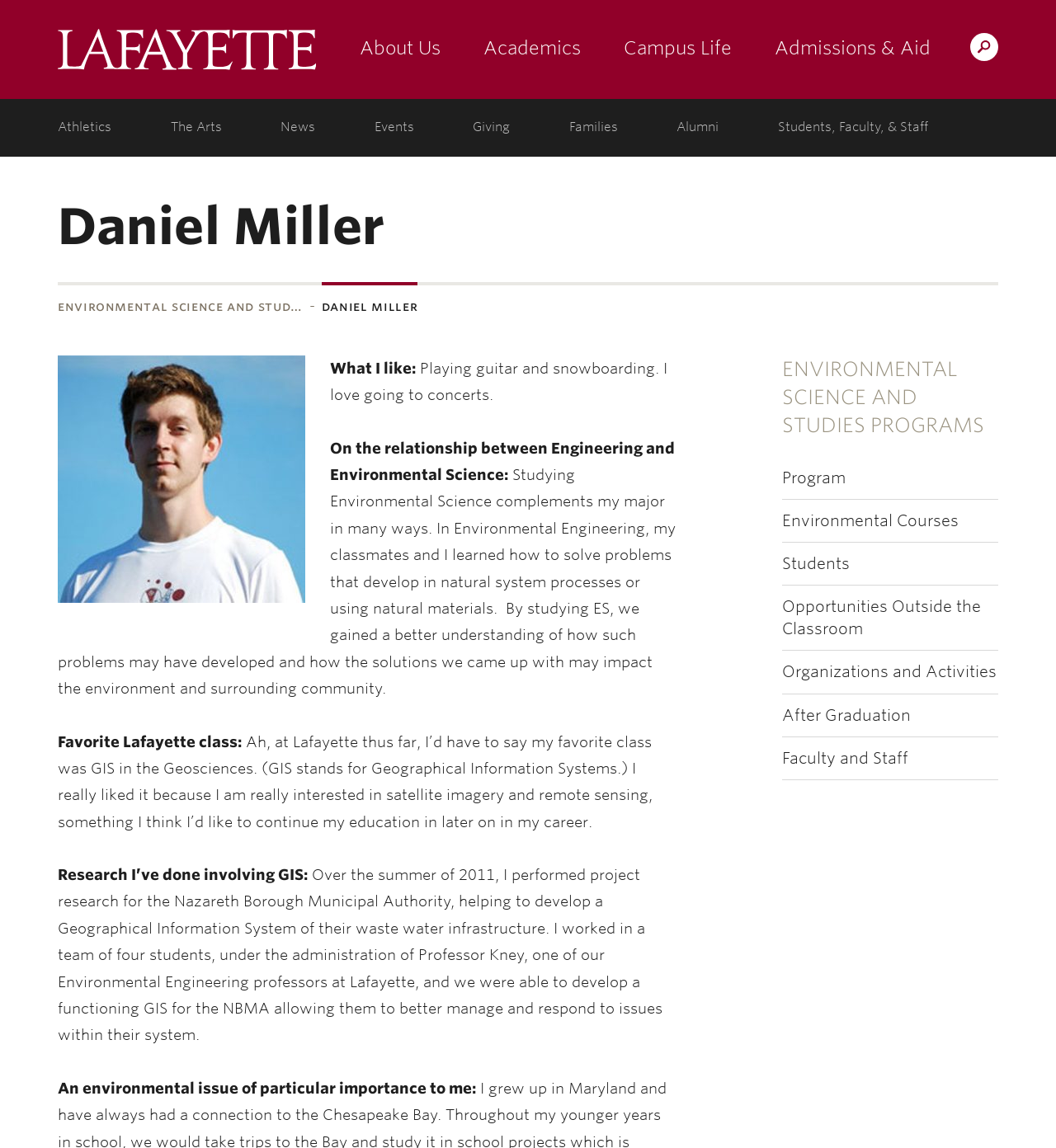What is Daniel Miller's major?
Answer the question with as much detail as you can, using the image as a reference.

Based on the webpage content, Daniel Miller is a student who studies Environmental Science and Environmental Studies at Lafayette College. In the section 'On the relationship between Engineering and Environmental Science:', it is mentioned that he is majoring in Environmental Engineering.